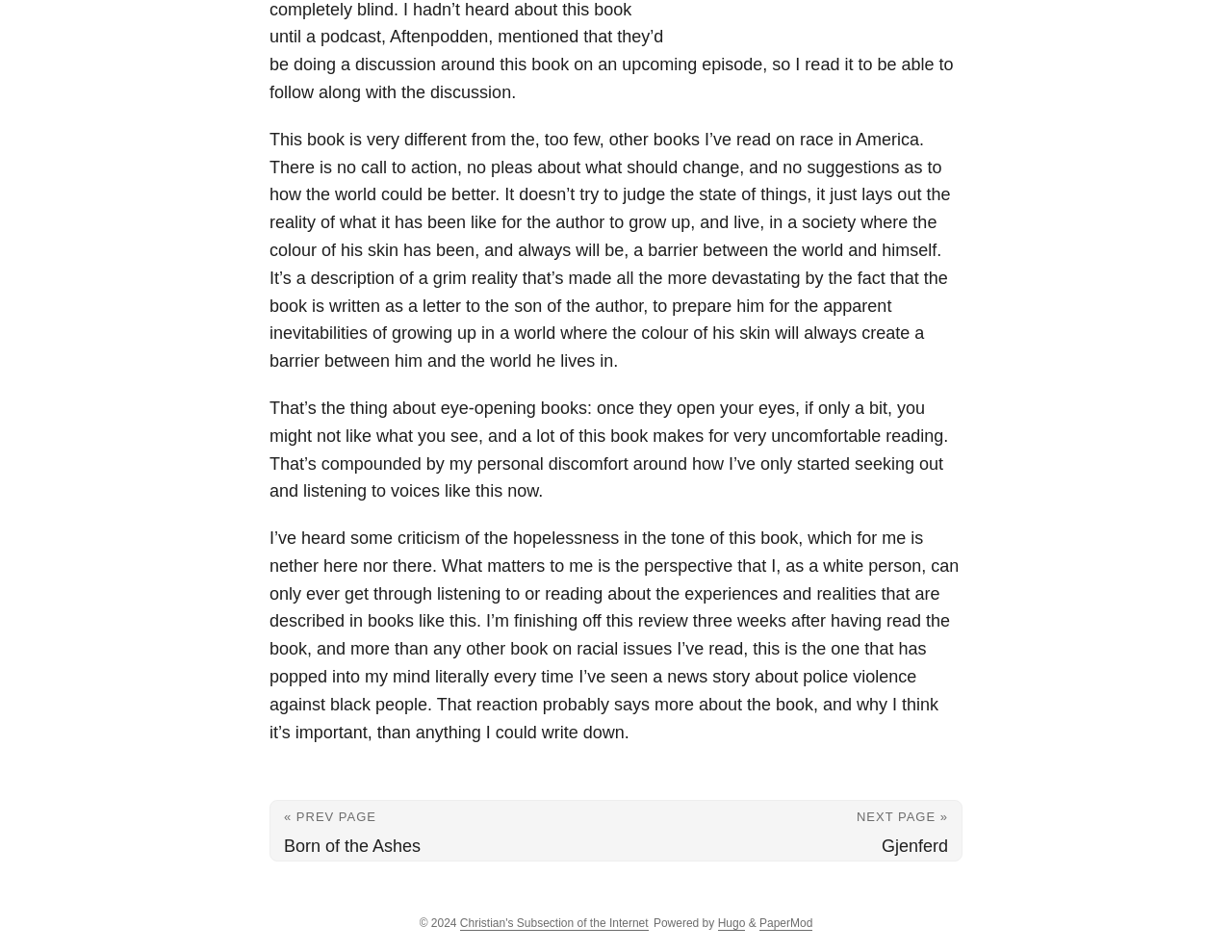Bounding box coordinates are specified in the format (top-left x, top-left y, bottom-right x, bottom-right y). All values are floating point numbers bounded between 0 and 1. Please provide the bounding box coordinate of the region this sentence describes: Hugo

[0.583, 0.934, 0.605, 0.949]